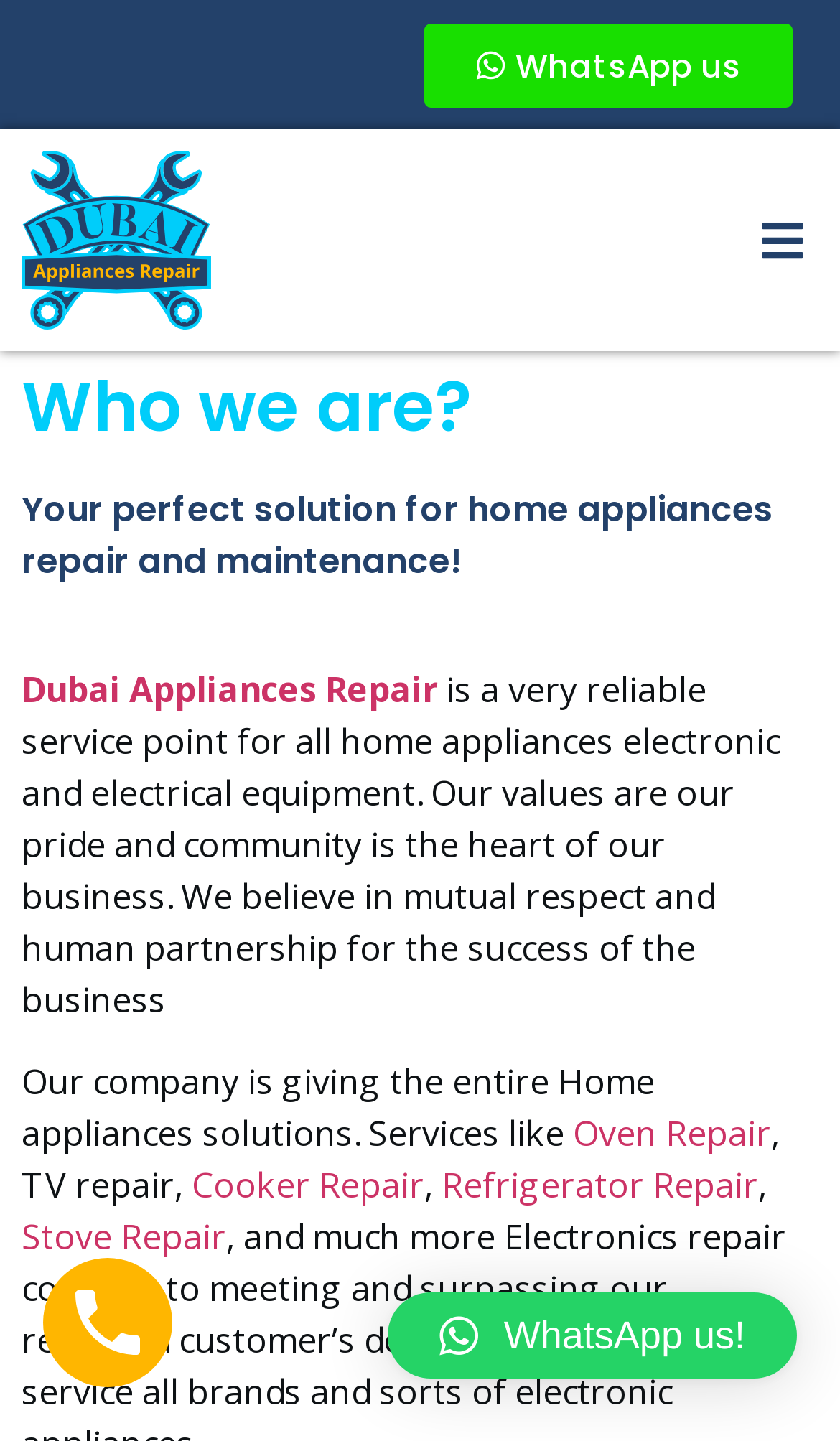Please reply to the following question using a single word or phrase: 
What is the company's description?

Reliable service point for home appliances